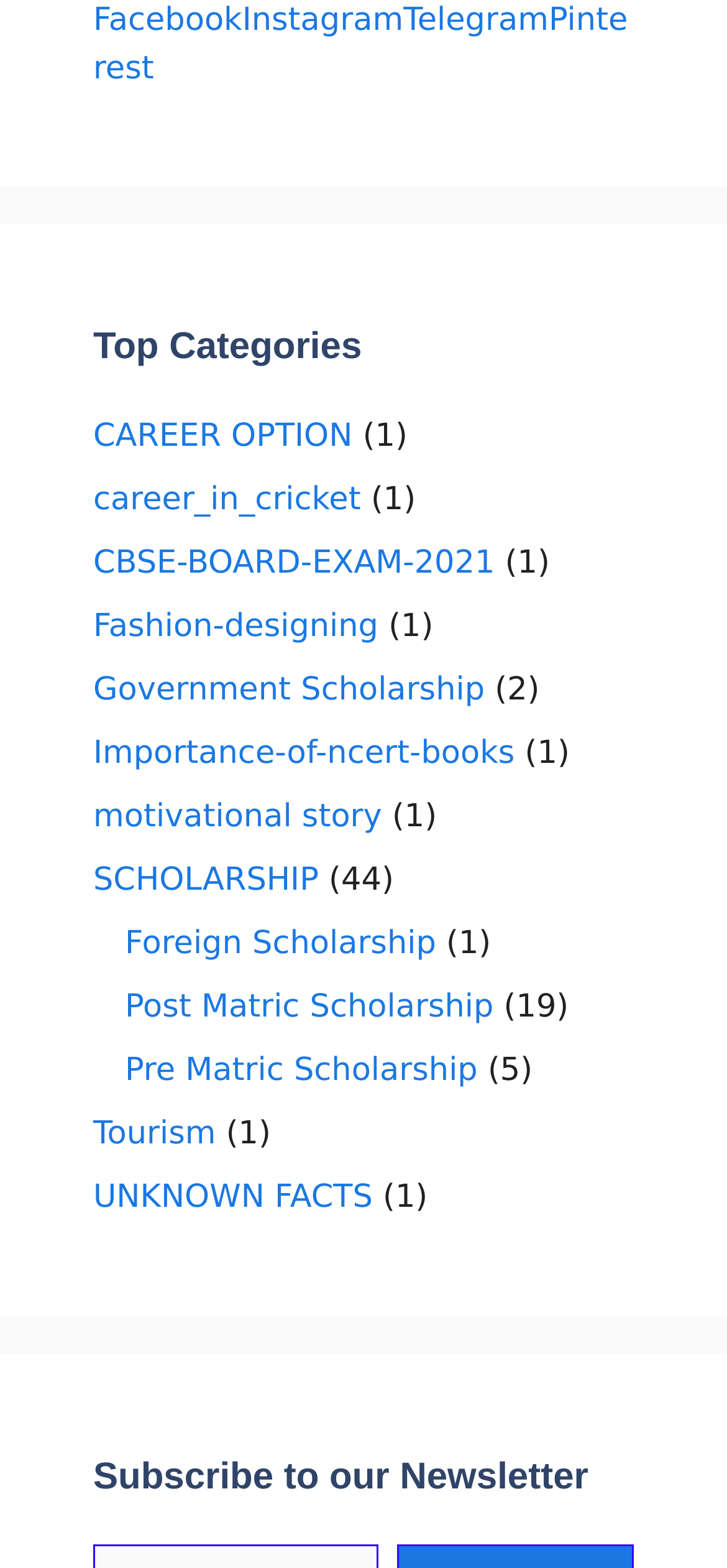How many categories are listed under 'Top Categories'?
Answer the question with detailed information derived from the image.

Under the heading 'Top Categories', there are 9 categories listed, which are 'CAREER OPTION', 'career_in_cricket', 'CBSE-BOARD-EXAM-2021', 'Fashion-designing', 'Government Scholarship', 'Importance-of-ncert-books', 'motivational story', 'SCHOLARSHIP', and 'Tourism'.